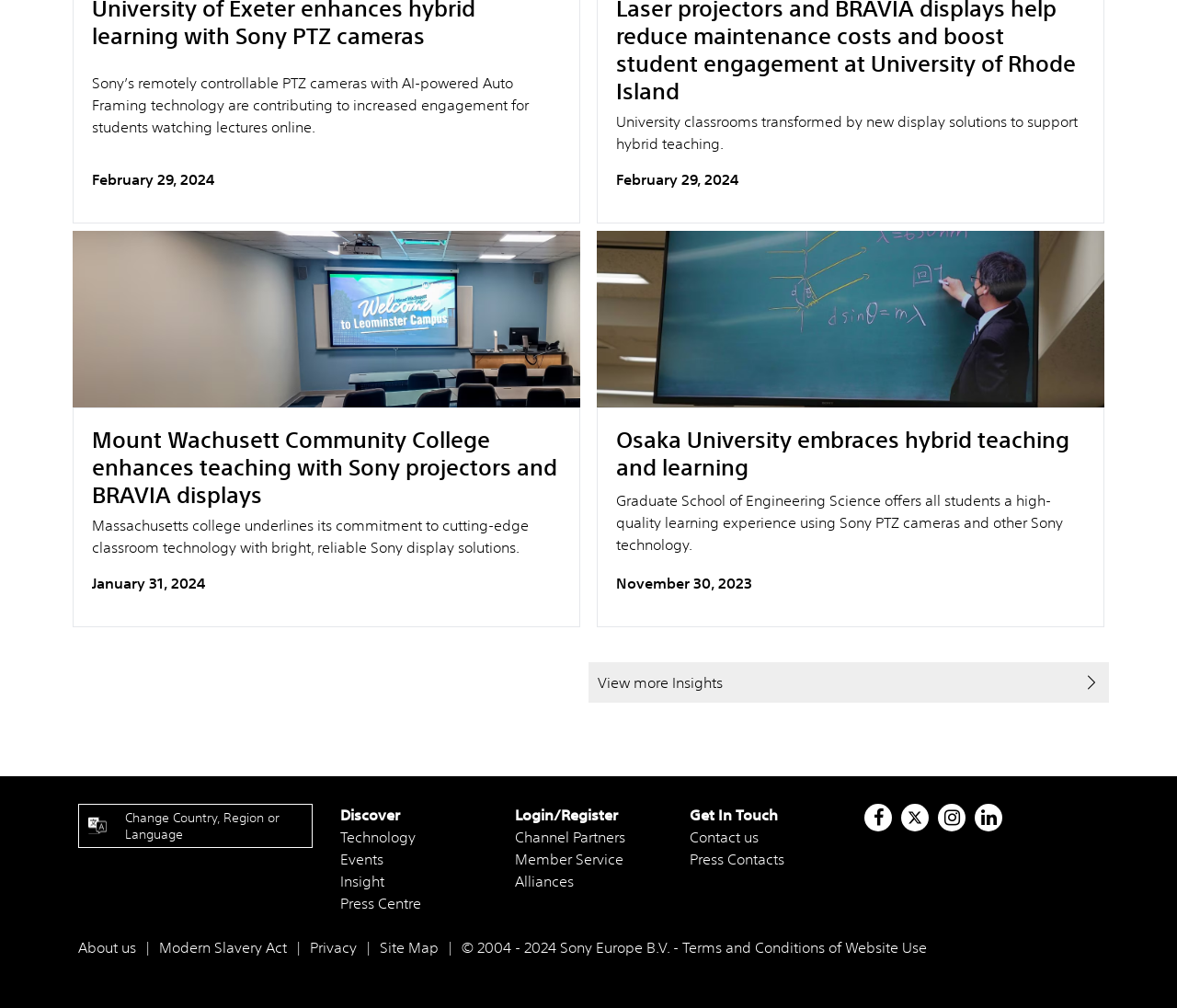What is the name of the university mentioned in the second news article?
Respond with a short answer, either a single word or a phrase, based on the image.

Osaka University